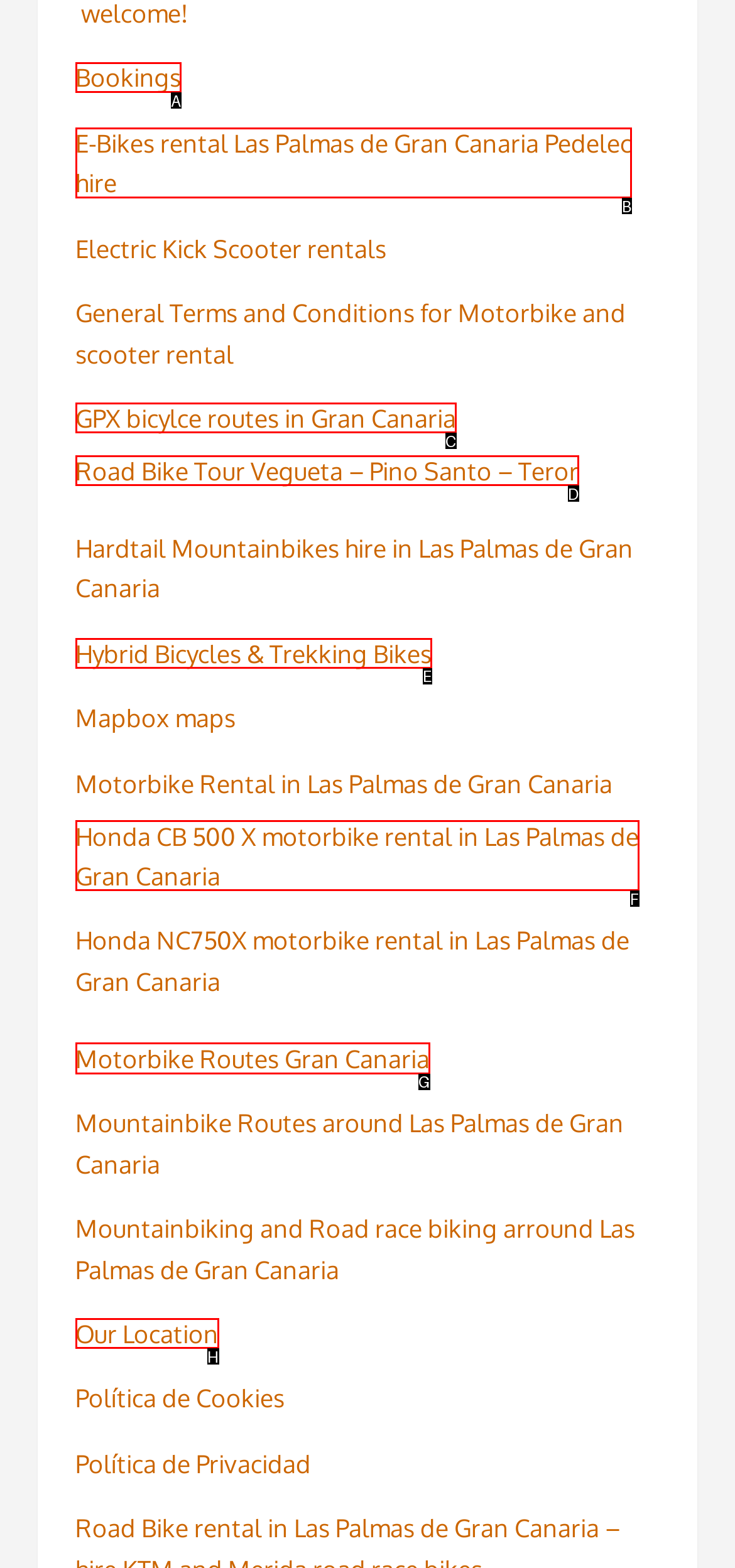Identify the correct UI element to click on to achieve the task: Explore motorbike routes. Provide the letter of the appropriate element directly from the available choices.

G